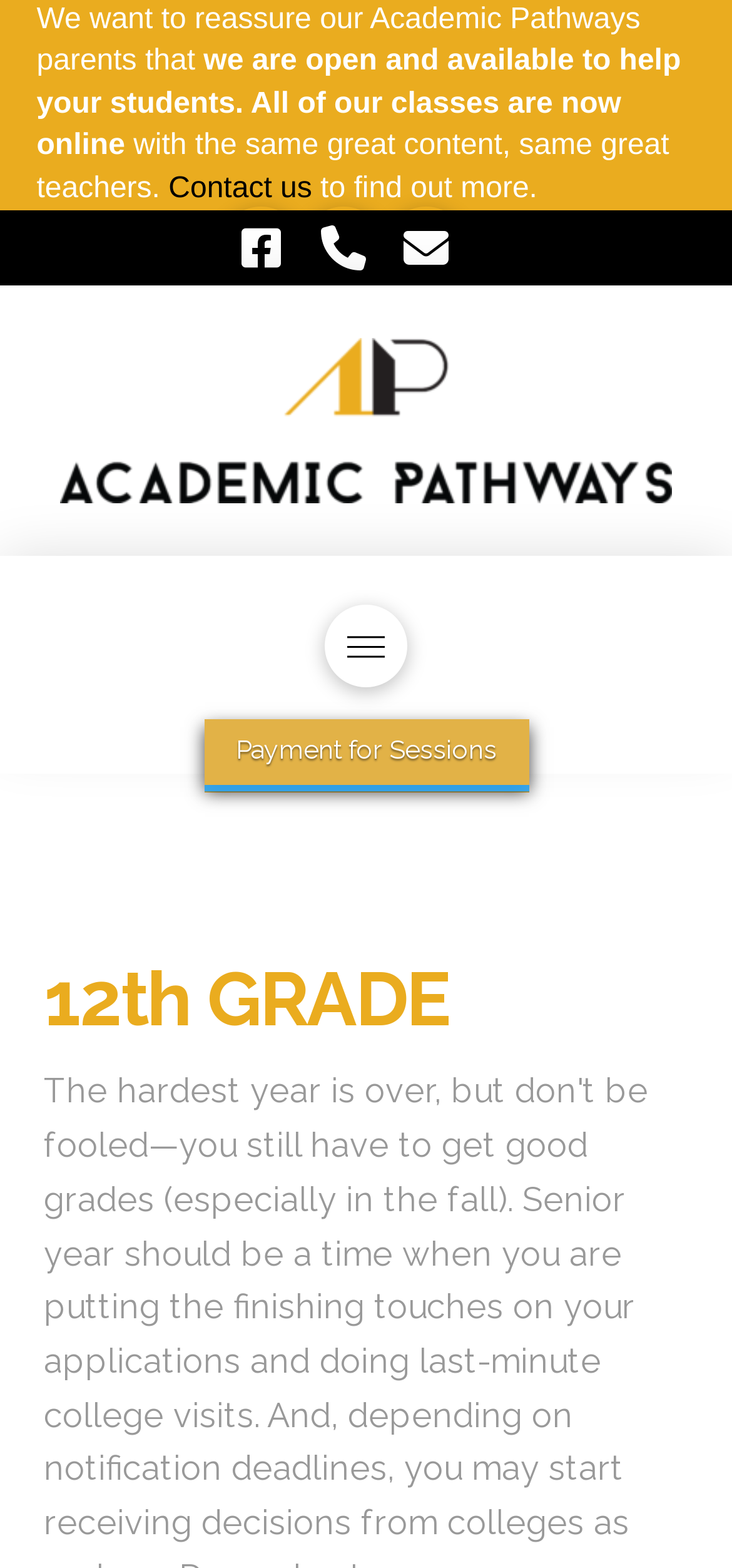Construct a comprehensive description capturing every detail on the webpage.

The webpage is about Academic Pathways for 12th-grade students. At the top, there is a heading that reads "12th GRADE - ACADEMIC PATHWAYS". Below this heading, there are three paragraphs of text that reassure parents that the classes are now online with the same great content and teachers. 

To the right of the second paragraph, there is a "Contact us" link, followed by the text "to find out more." Below these elements, there are three empty links, likely representing icons or images. 

On the left side of the page, there is a large image that takes up most of the vertical space. Above the image, there is a button to toggle off-canvas content. Below the image, there is a prominent button labeled "Payment for Sessions". 

Above this button, there is a large heading that reads "12th GRADE". At the very bottom of the page, there is a "Back to Top" link, likely used for navigation.